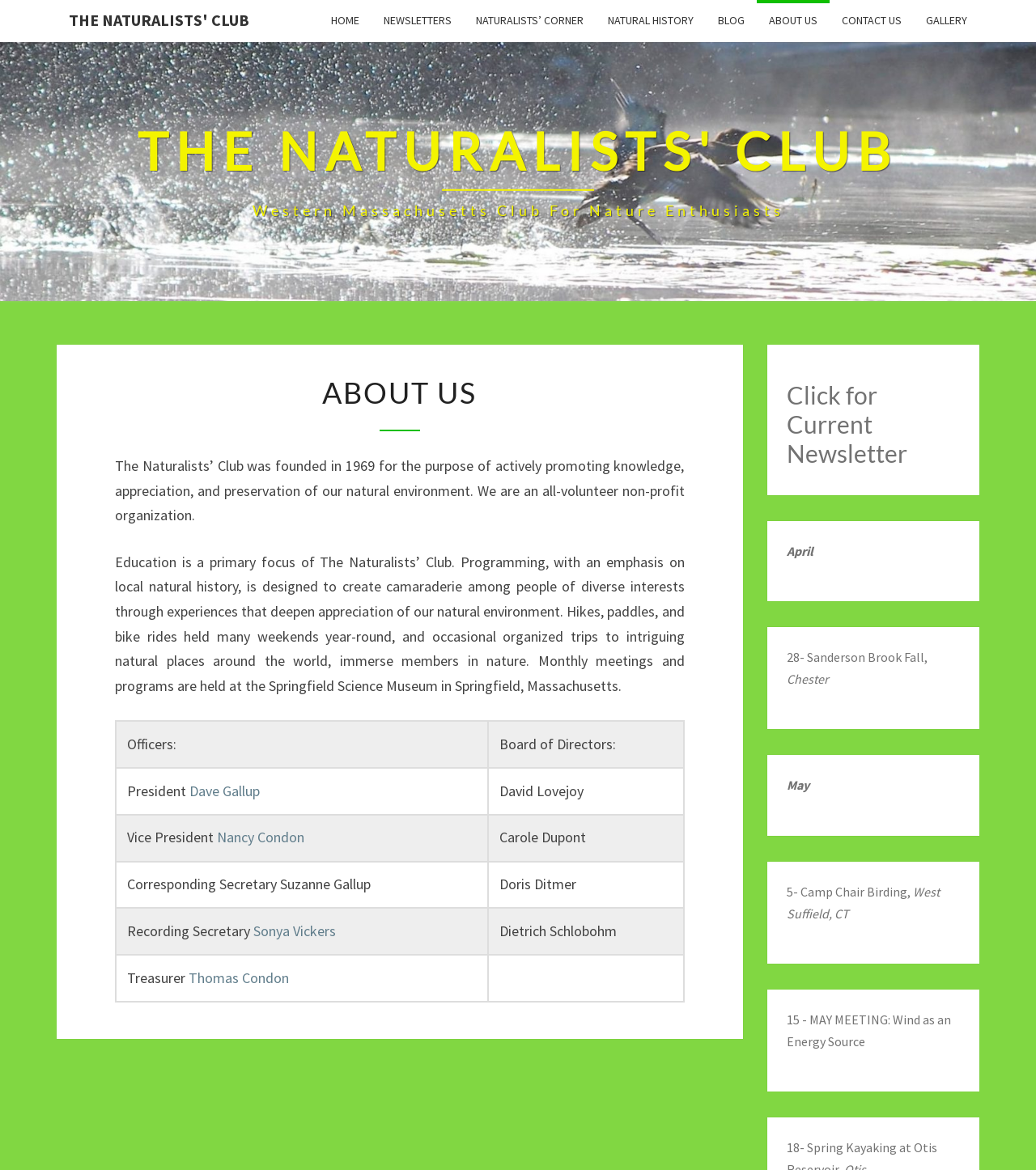Locate the bounding box coordinates of the clickable part needed for the task: "Click the link to contact Dave Gallup".

[0.182, 0.668, 0.25, 0.684]